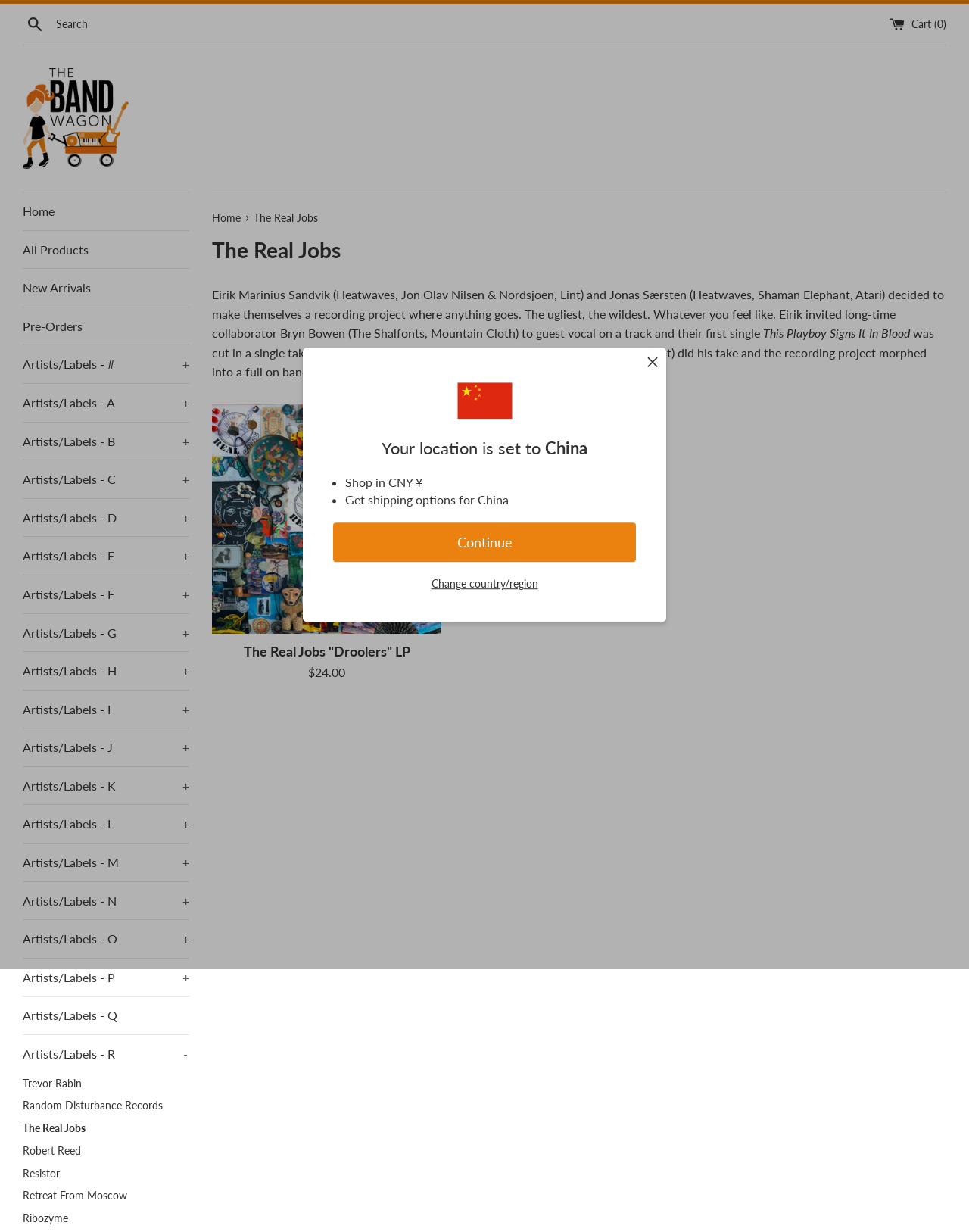Answer the question with a brief word or phrase:
What is the name of the first single released by the band?

This Playboy Signs It In Blood